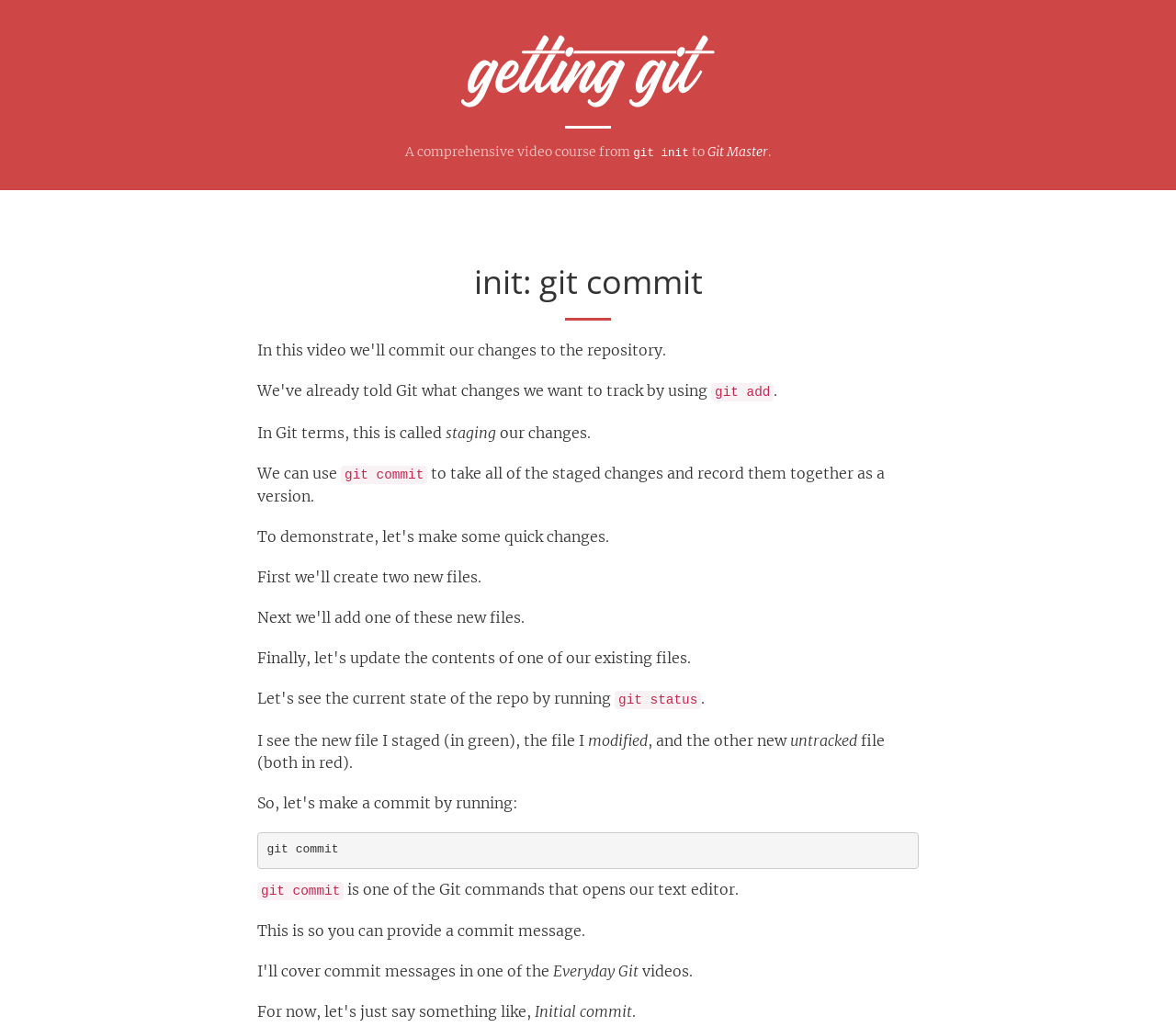Answer the question using only one word or a concise phrase: What is the status of the new file?

Staged